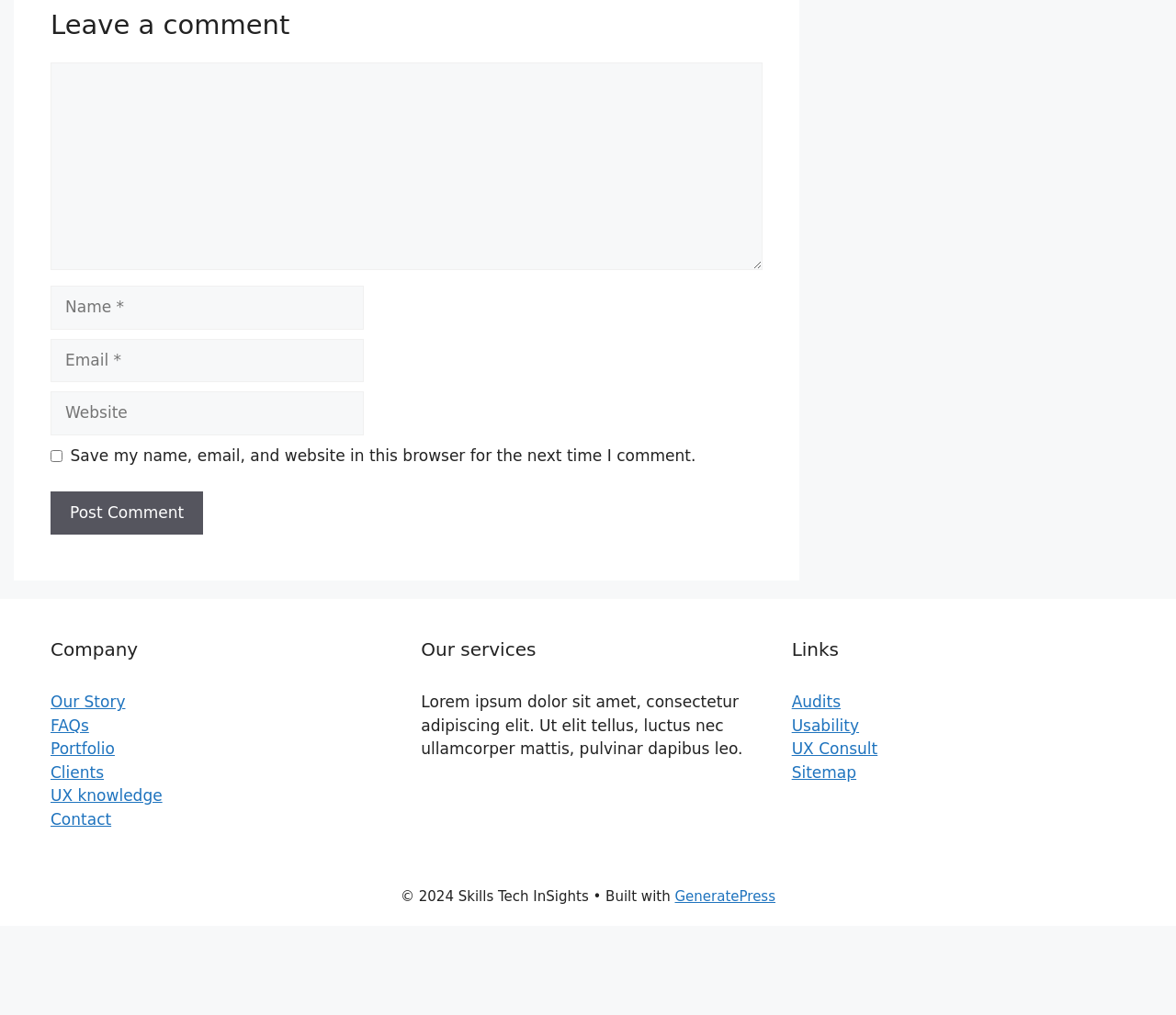Determine the bounding box coordinates of the clickable area required to perform the following instruction: "Post a comment". The coordinates should be represented as four float numbers between 0 and 1: [left, top, right, bottom].

[0.043, 0.484, 0.173, 0.527]